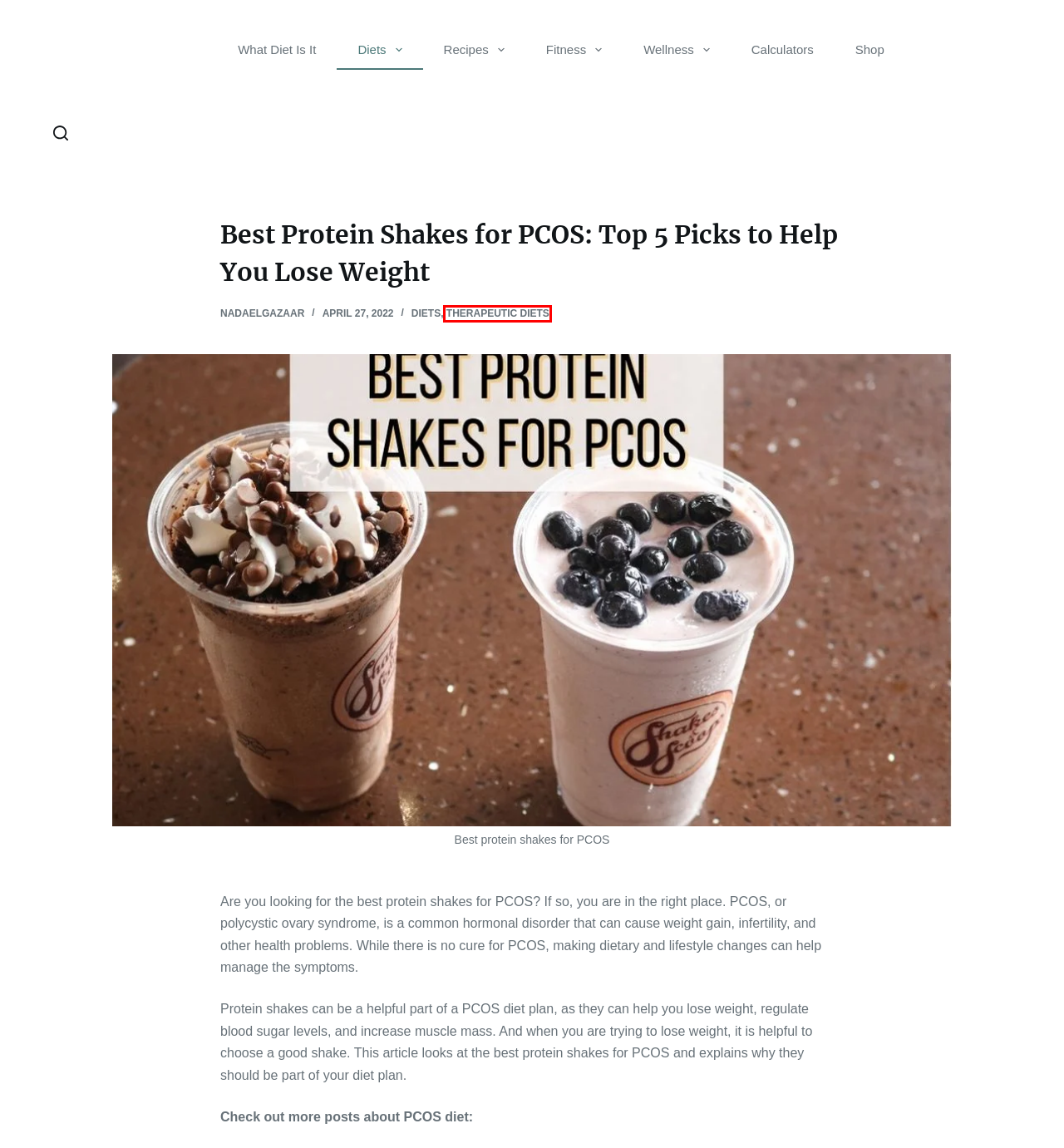Look at the screenshot of a webpage that includes a red bounding box around a UI element. Select the most appropriate webpage description that matches the page seen after clicking the highlighted element. Here are the candidates:
A. Calculators Archives - What Diet Is It
B. Diets Archives - What Diet Is It
C. Recipes Archives - What Diet Is It
D. Shop - What Diet Is It
E. Fitness Archives - What Diet Is It
F. Therapeutic Diets Archives - What Diet Is It
G. Wellness Archives - What Diet Is It
H. About me

F